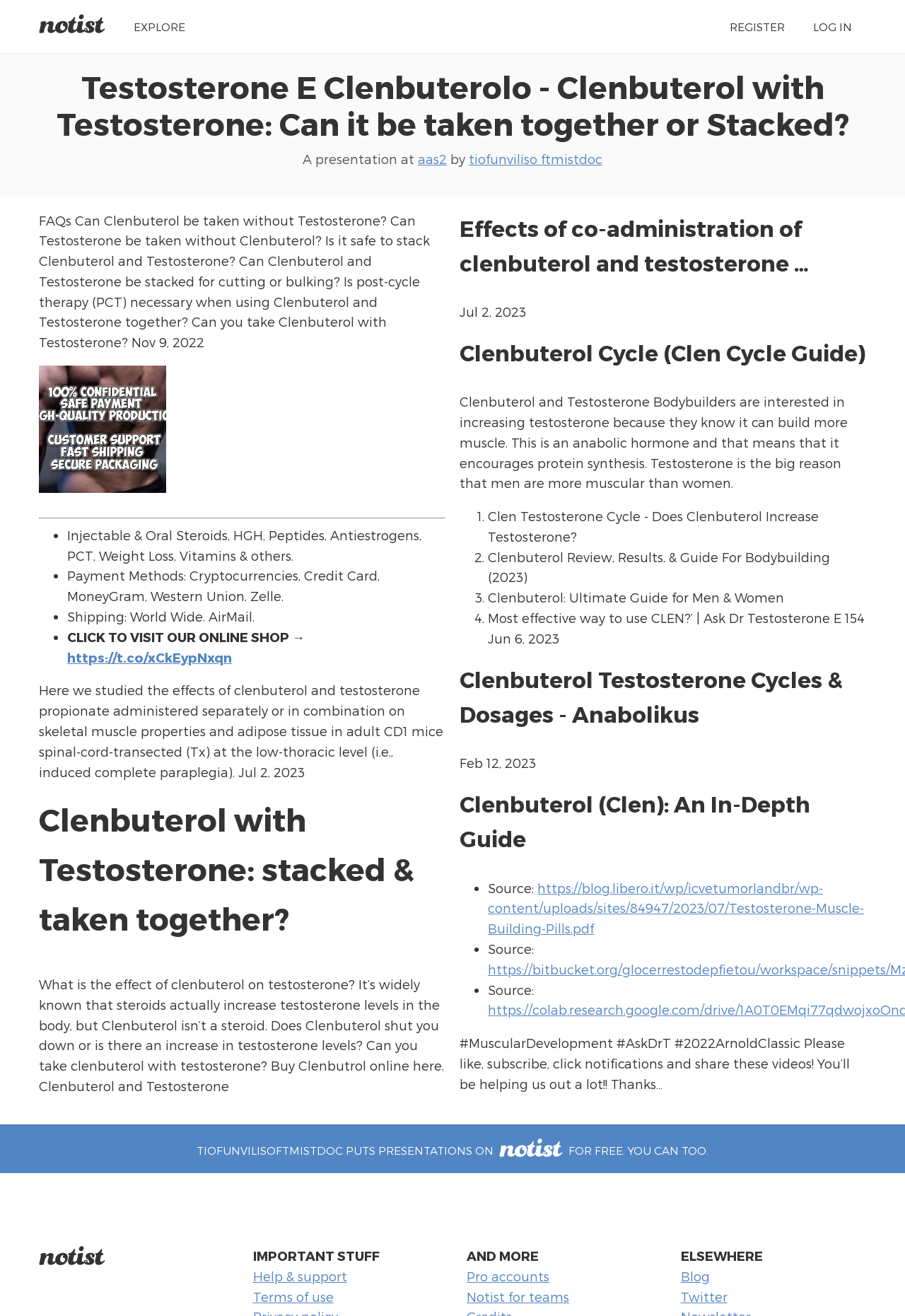What is the text of the webpage's headline?

Testosterone E Clenbuterolo - Clenbuterol with Testosterone: Can it be taken together or Stacked?